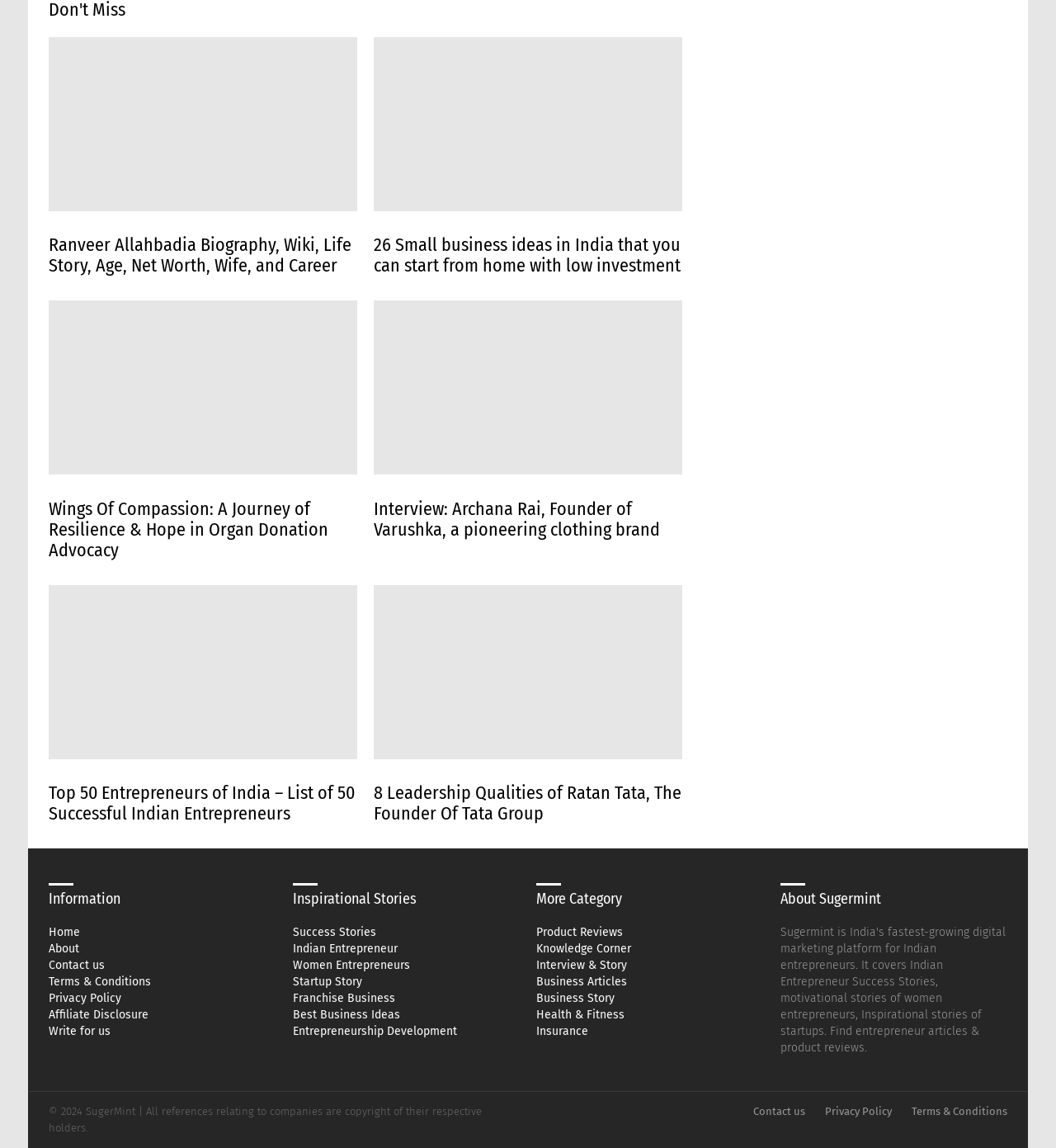Pinpoint the bounding box coordinates of the area that must be clicked to complete this instruction: "View Entrepreneurs of India".

[0.046, 0.67, 0.338, 0.718]